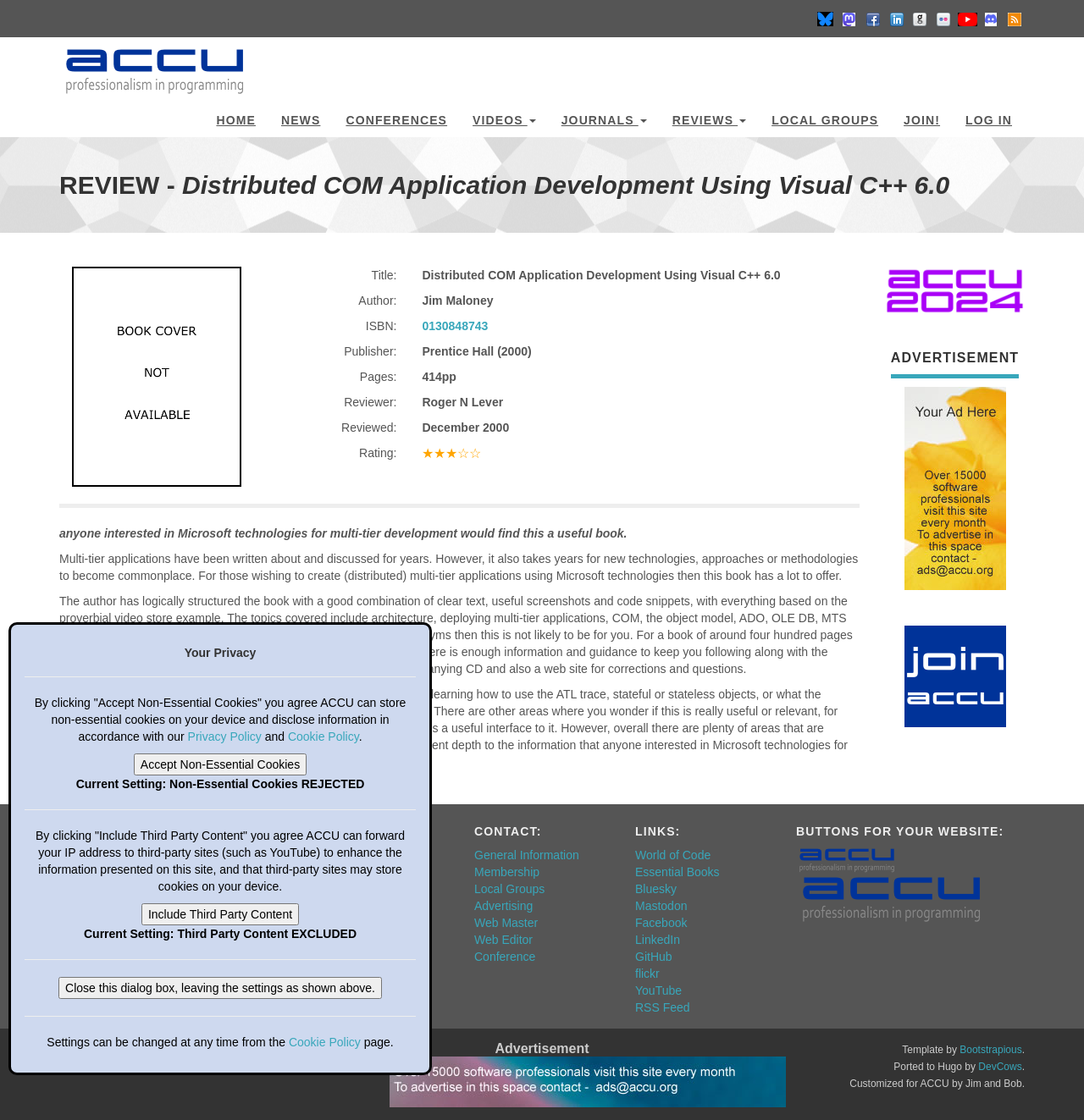Specify the bounding box coordinates of the element's area that should be clicked to execute the given instruction: "view book review". The coordinates should be four float numbers between 0 and 1, i.e., [left, top, right, bottom].

[0.055, 0.153, 0.945, 0.178]